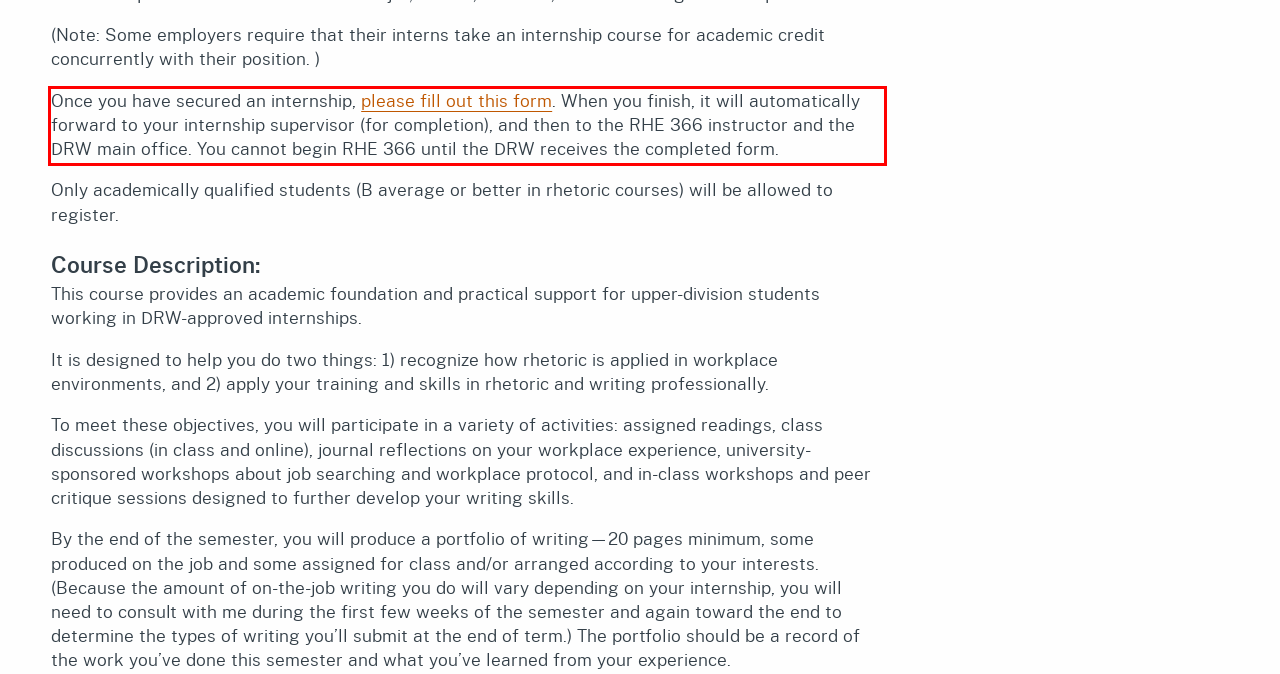Using the provided screenshot, read and generate the text content within the red-bordered area.

Once you have secured an internship, please fill out this form. When you finish, it will automatically forward to your internship supervisor (for completion), and then to the RHE 366 instructor and the DRW main office. You cannot begin RHE 366 until the DRW receives the completed form.